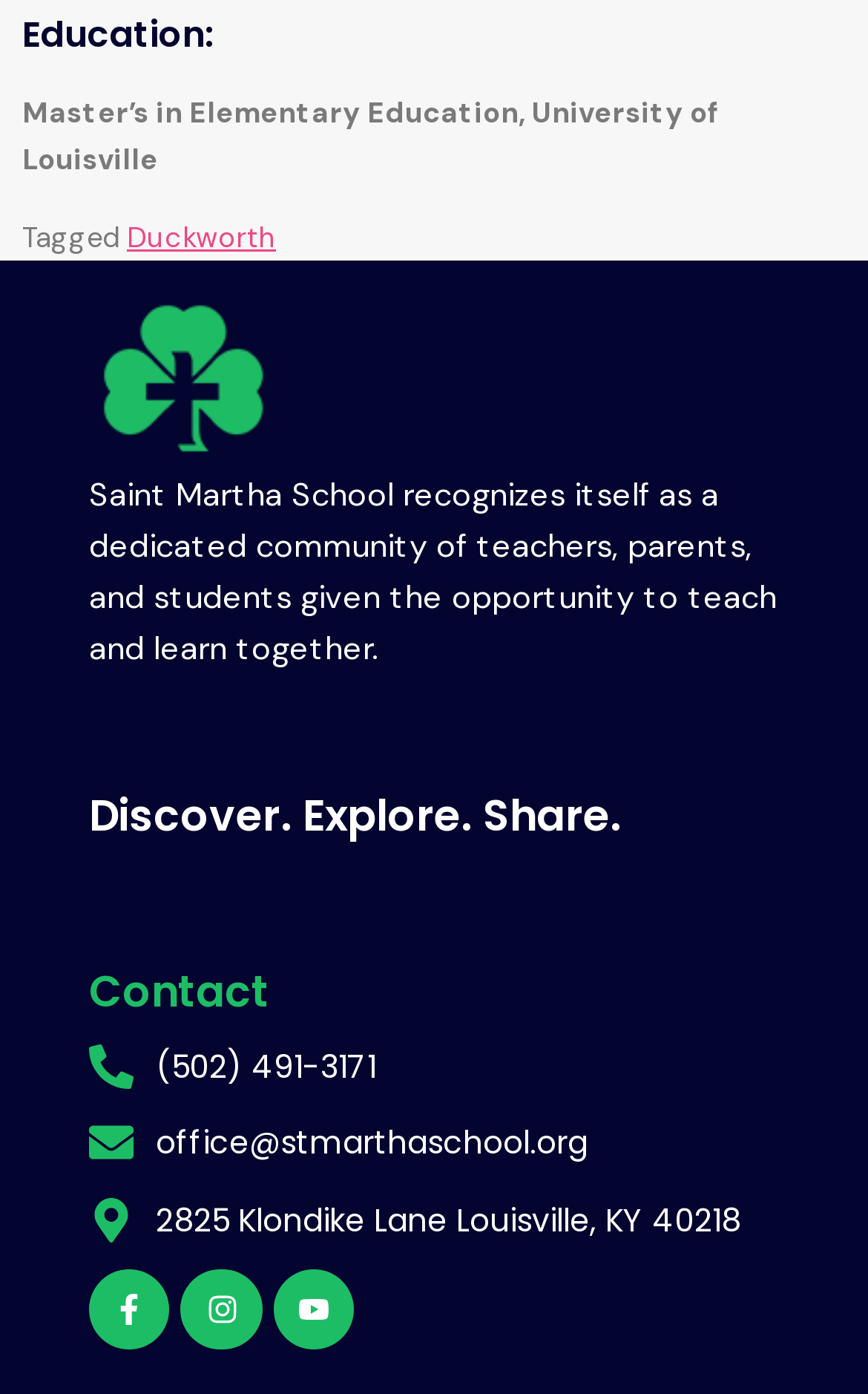Locate the bounding box of the UI element described in the following text: "Facebook-f".

[0.103, 0.91, 0.196, 0.969]